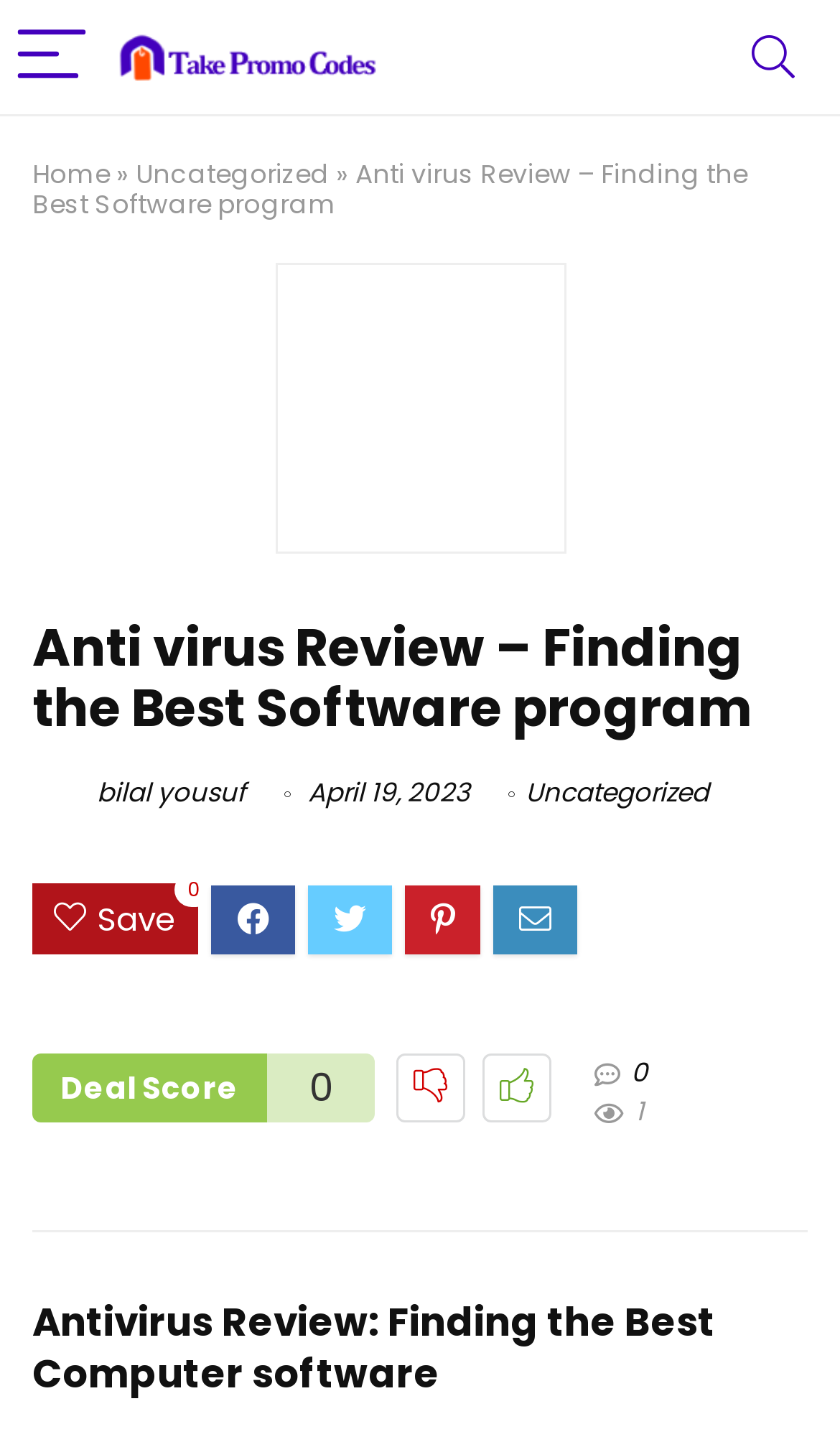Identify the webpage's primary heading and generate its text.

Anti virus Review – Finding the Best Software program